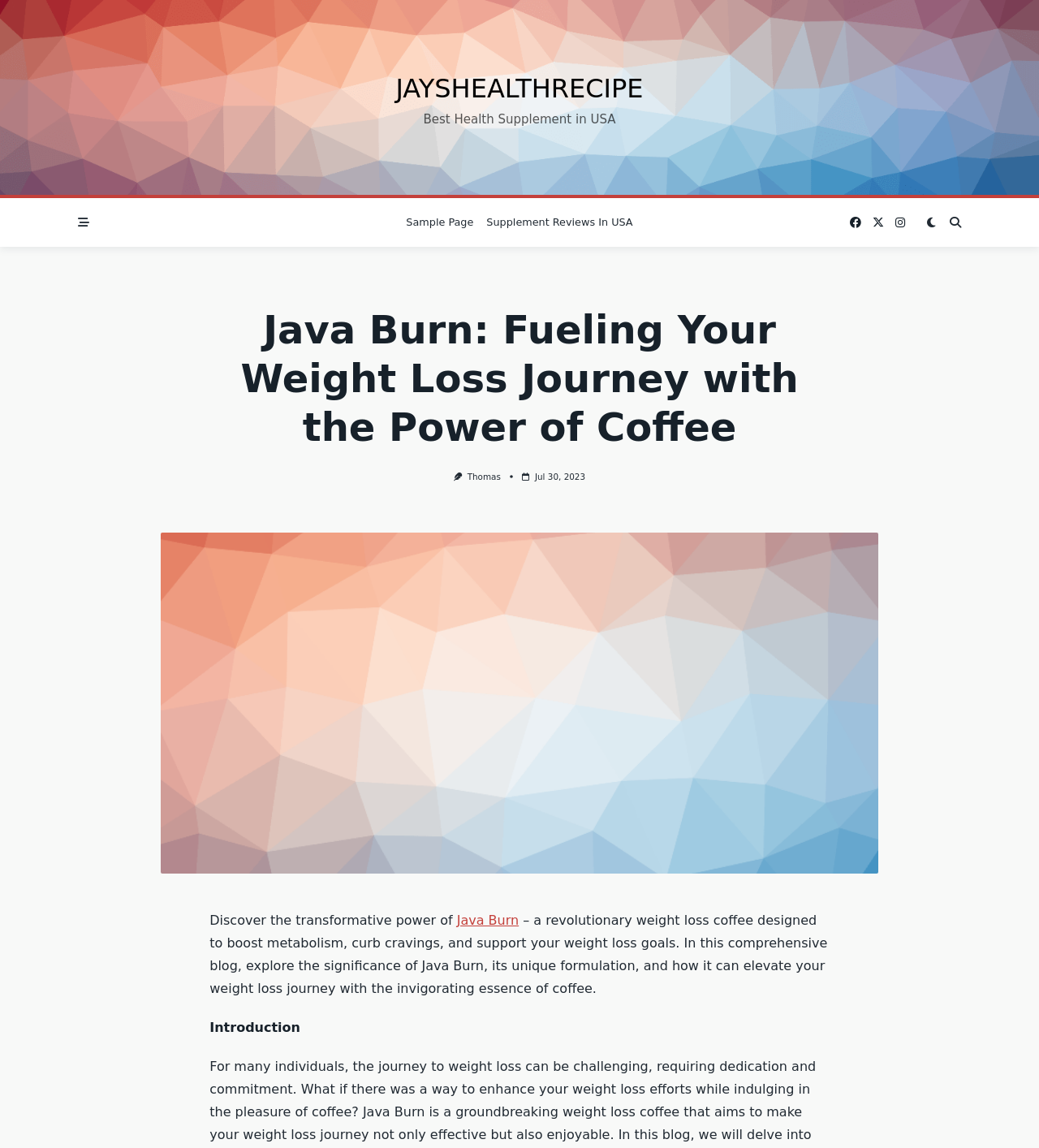Please find and generate the text of the main heading on the webpage.

Java Burn: Fueling Your Weight Loss Journey with the Power of Coffee